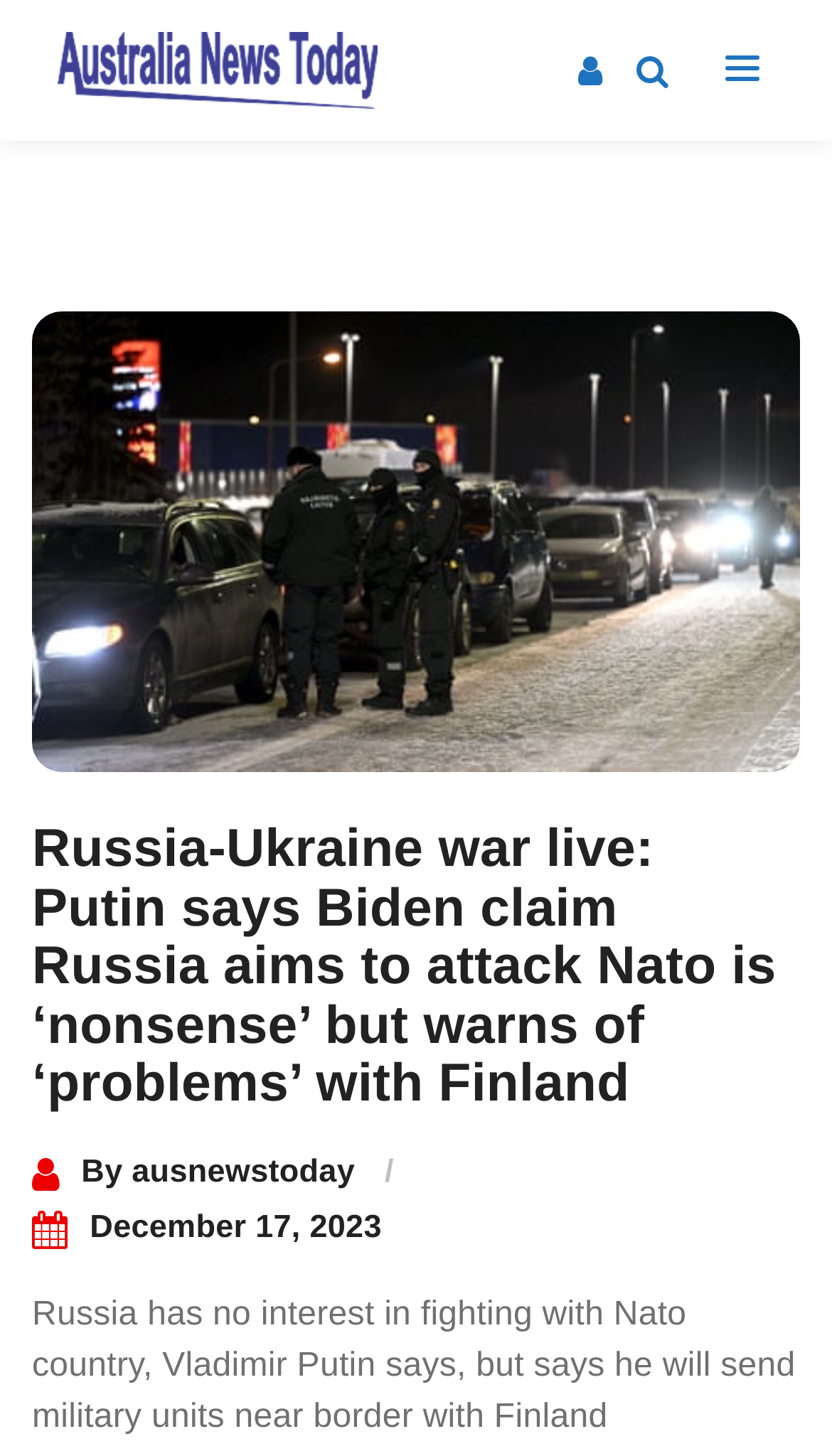When was this article published?
Please ensure your answer to the question is detailed and covers all necessary aspects.

I found the published date by looking at the link element with the text 'December 17, 2023' which is located below the author's name.